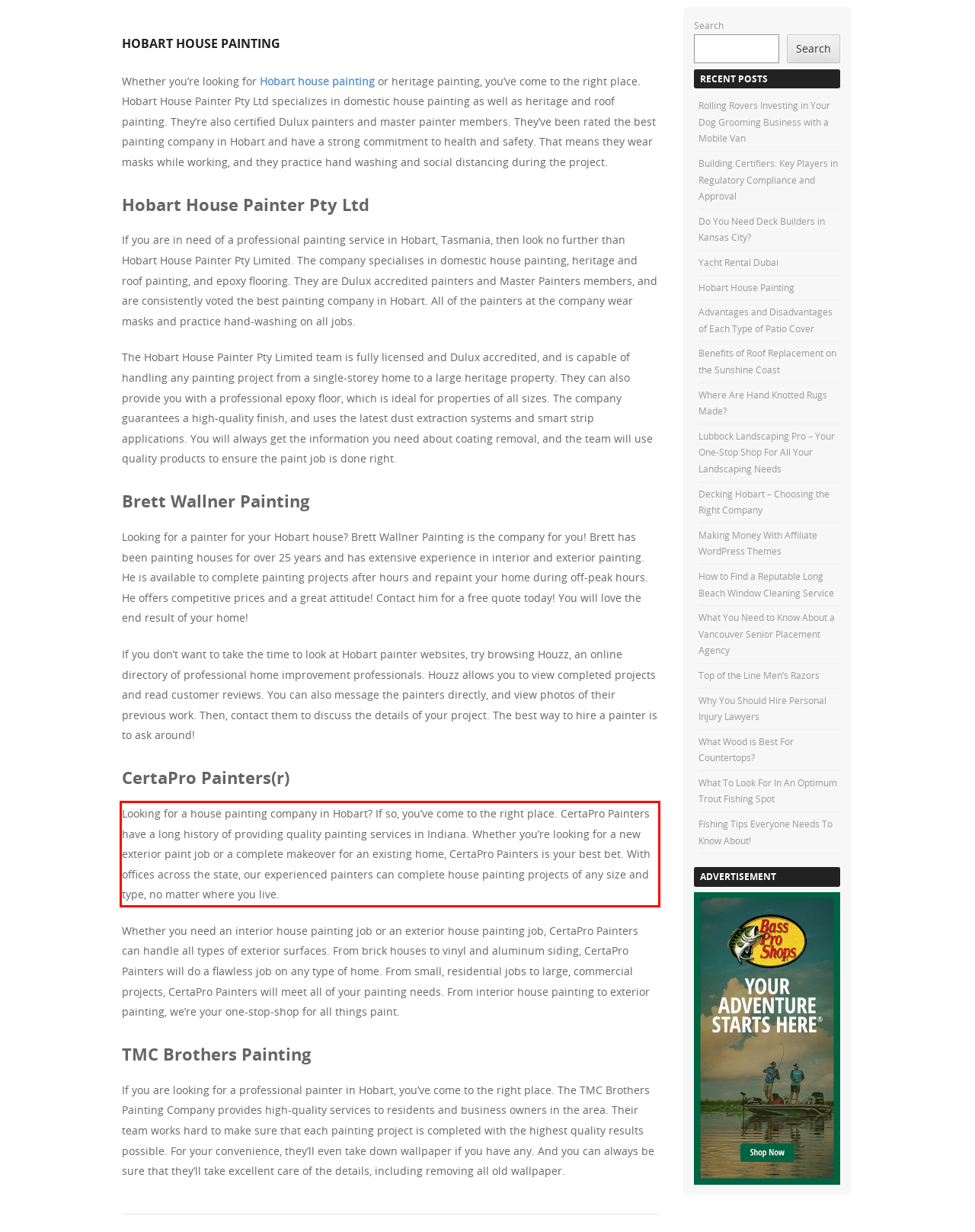Extract and provide the text found inside the red rectangle in the screenshot of the webpage.

Looking for a house painting company in Hobart? If so, you’ve come to the right place. CertaPro Painters have a long history of providing quality painting services in Indiana. Whether you’re looking for a new exterior paint job or a complete makeover for an existing home, CertaPro Painters is your best bet. With offices across the state, our experienced painters can complete house painting projects of any size and type, no matter where you live.